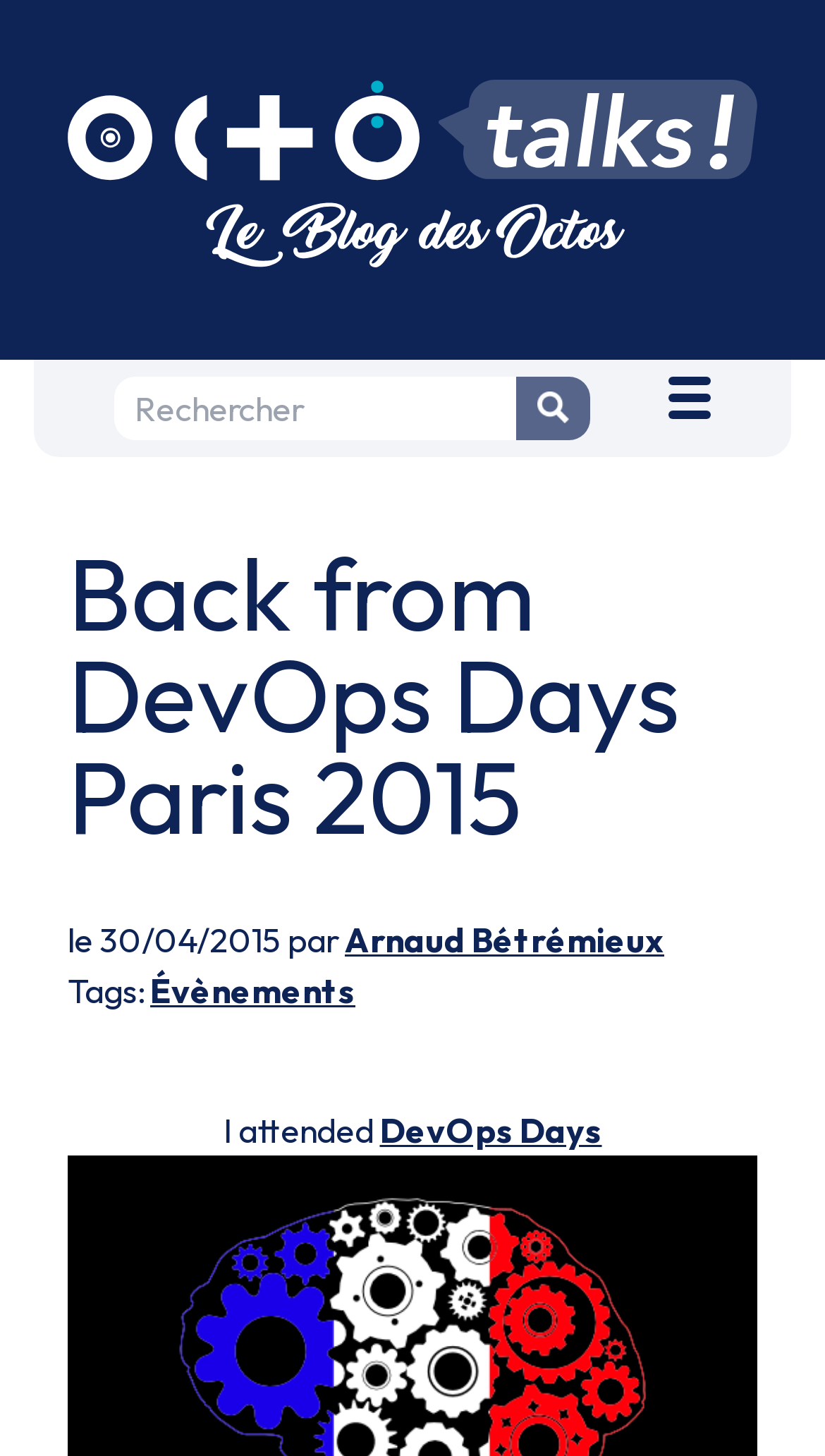What is the name of the blog?
Please provide a detailed and thorough answer to the question.

I found the answer by looking at the link element with the text 'OCTO Talks, le blog des octos.' which is located at the top of the webpage.